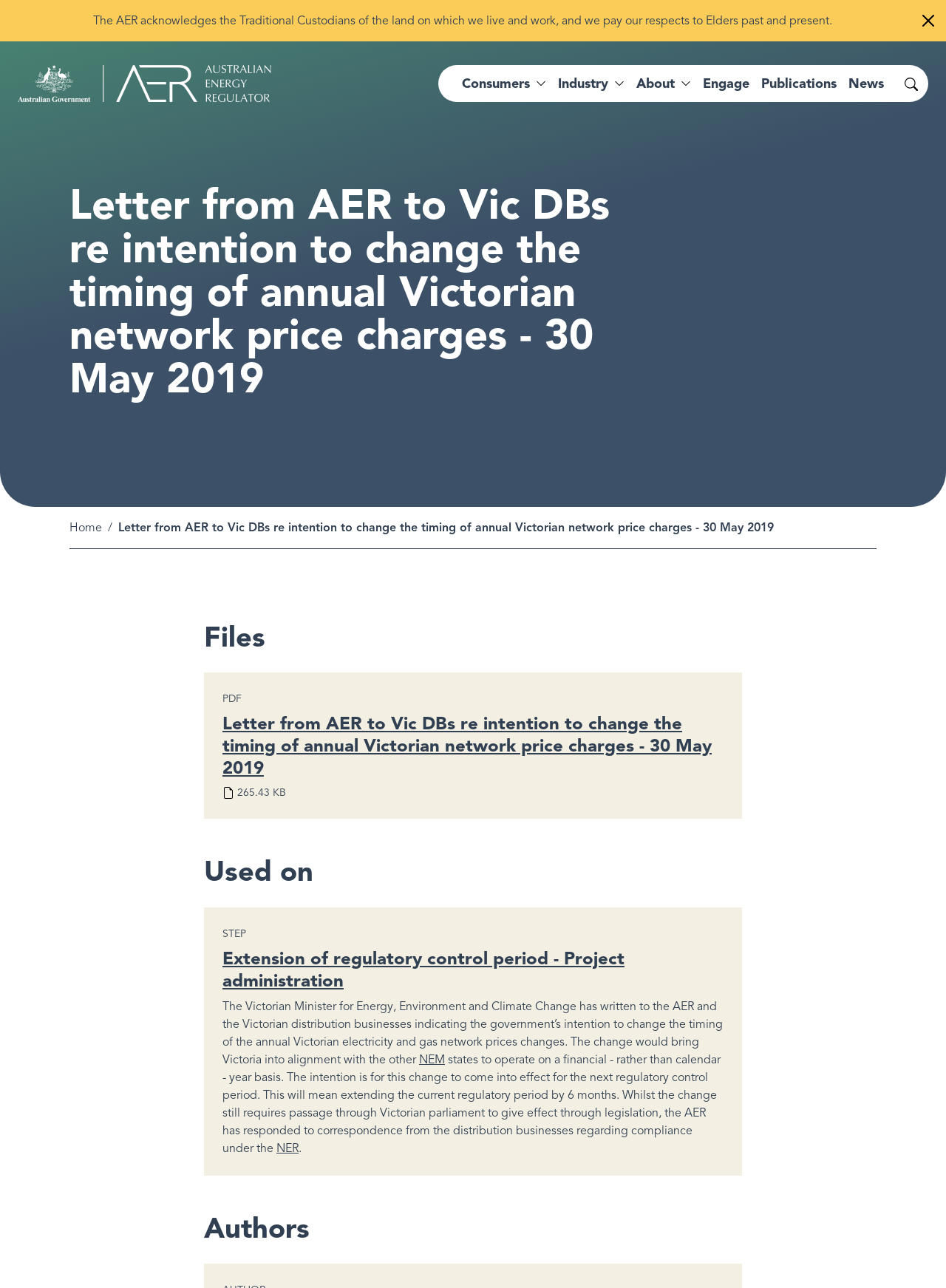Locate the bounding box coordinates of the area you need to click to fulfill this instruction: 'Visit the 'Australian Energy Regulator' homepage'. The coordinates must be in the form of four float numbers ranging from 0 to 1: [left, top, right, bottom].

[0.019, 0.05, 0.287, 0.079]